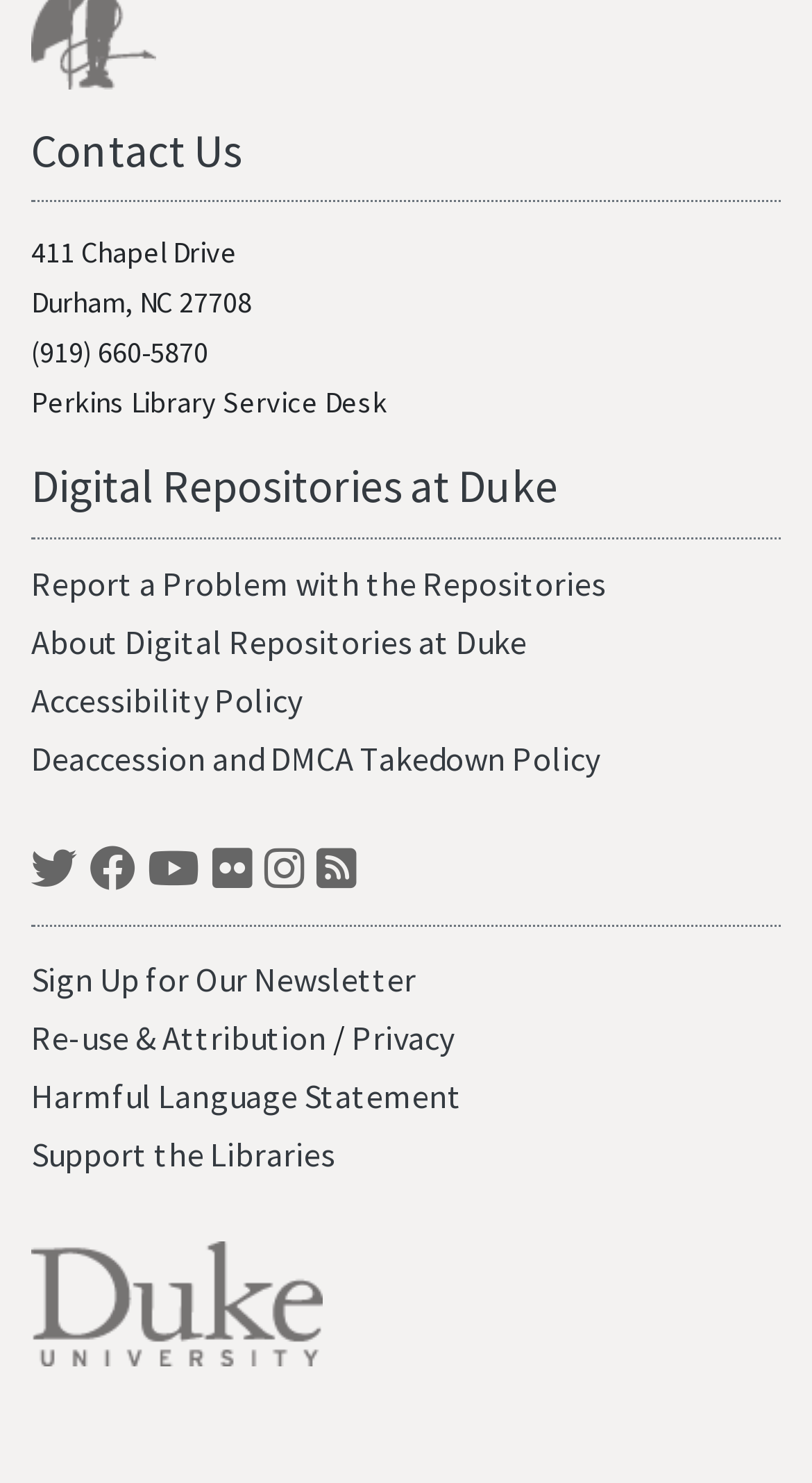Please determine the bounding box coordinates for the UI element described as: "Digital Repositories at Duke".

[0.038, 0.308, 0.687, 0.347]